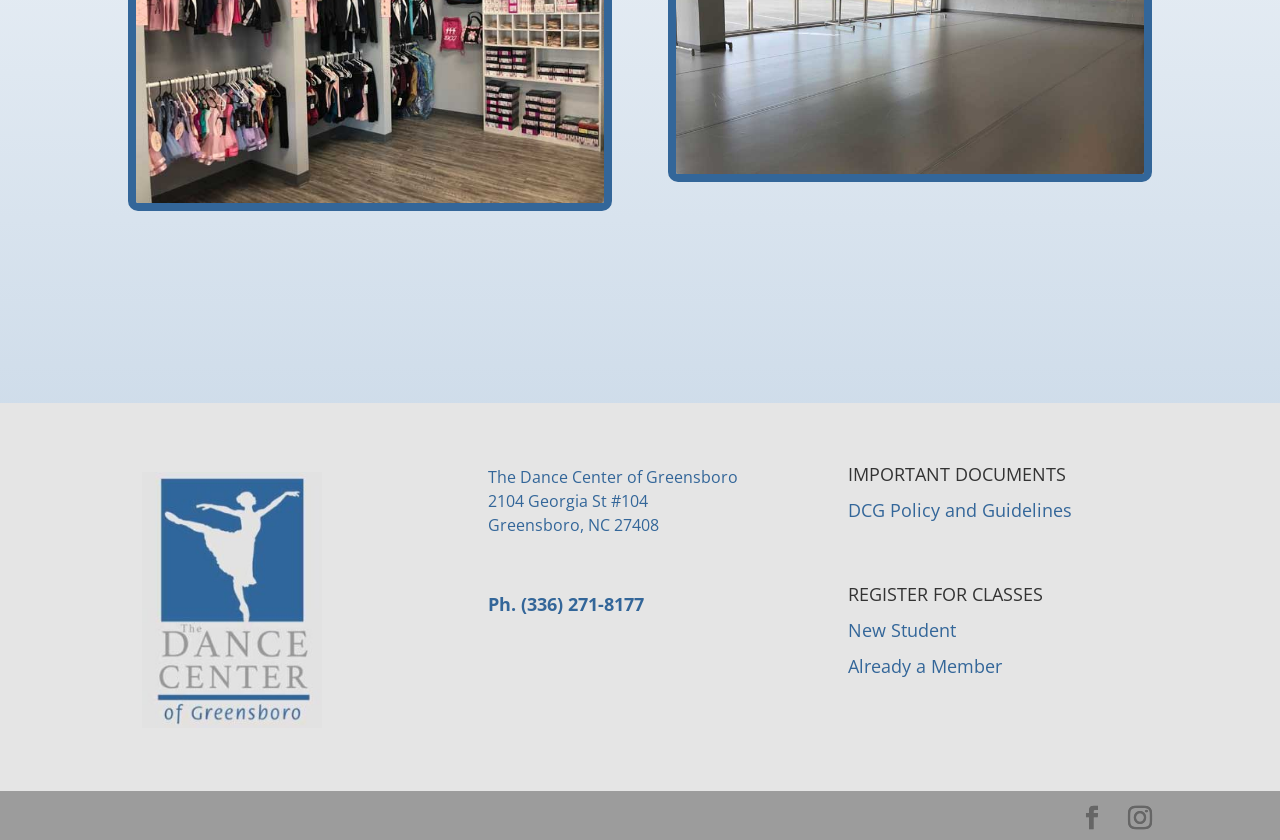Calculate the bounding box coordinates for the UI element based on the following description: "Facebook". Ensure the coordinates are four float numbers between 0 and 1, i.e., [left, top, right, bottom].

[0.844, 0.959, 0.862, 0.989]